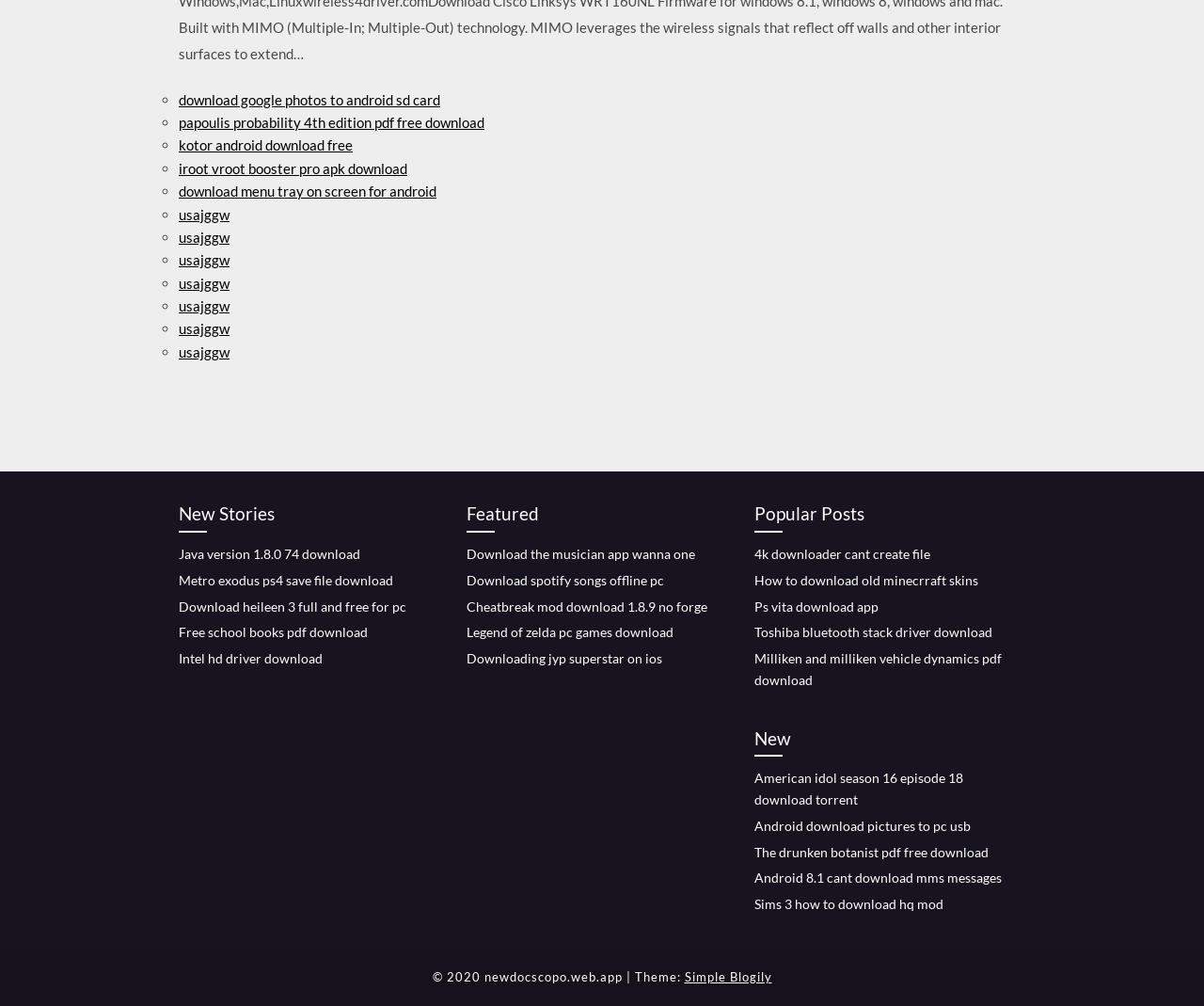What type of content is available for download on this webpage?
Please respond to the question with a detailed and informative answer.

By examining the links on the webpage, I can see that various types of content are available for download, including software (e.g., 'download google photos to android sd card'), games (e.g., 'download kotor android'), and PDF files (e.g., 'free school books pdf download'). This suggests that the webpage is a repository for downloading different types of digital content.